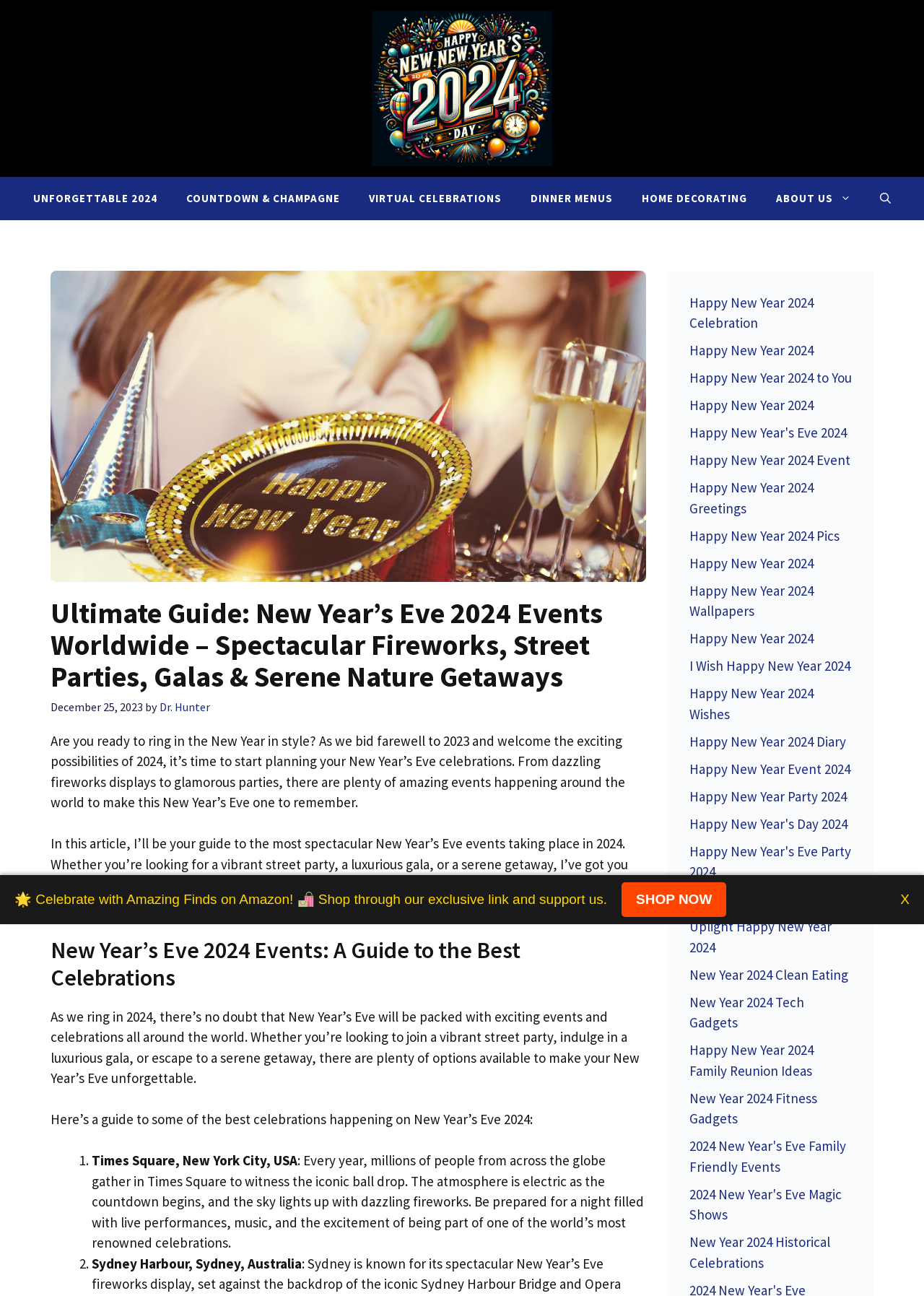Please determine the bounding box coordinates of the element's region to click for the following instruction: "Read the article by Dr. Hunter".

[0.173, 0.54, 0.227, 0.551]